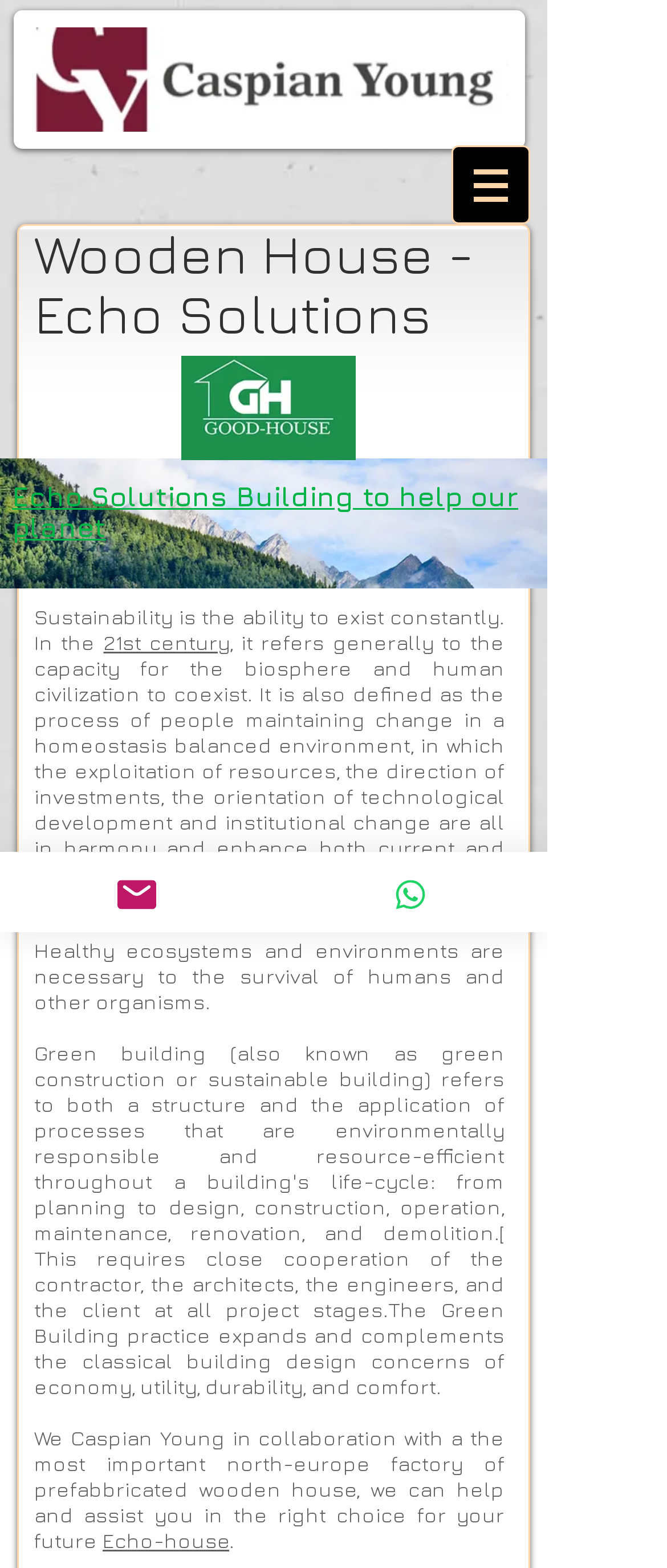What is the company's collaboration with?
Using the information from the image, give a concise answer in one word or a short phrase.

A north-europe factory